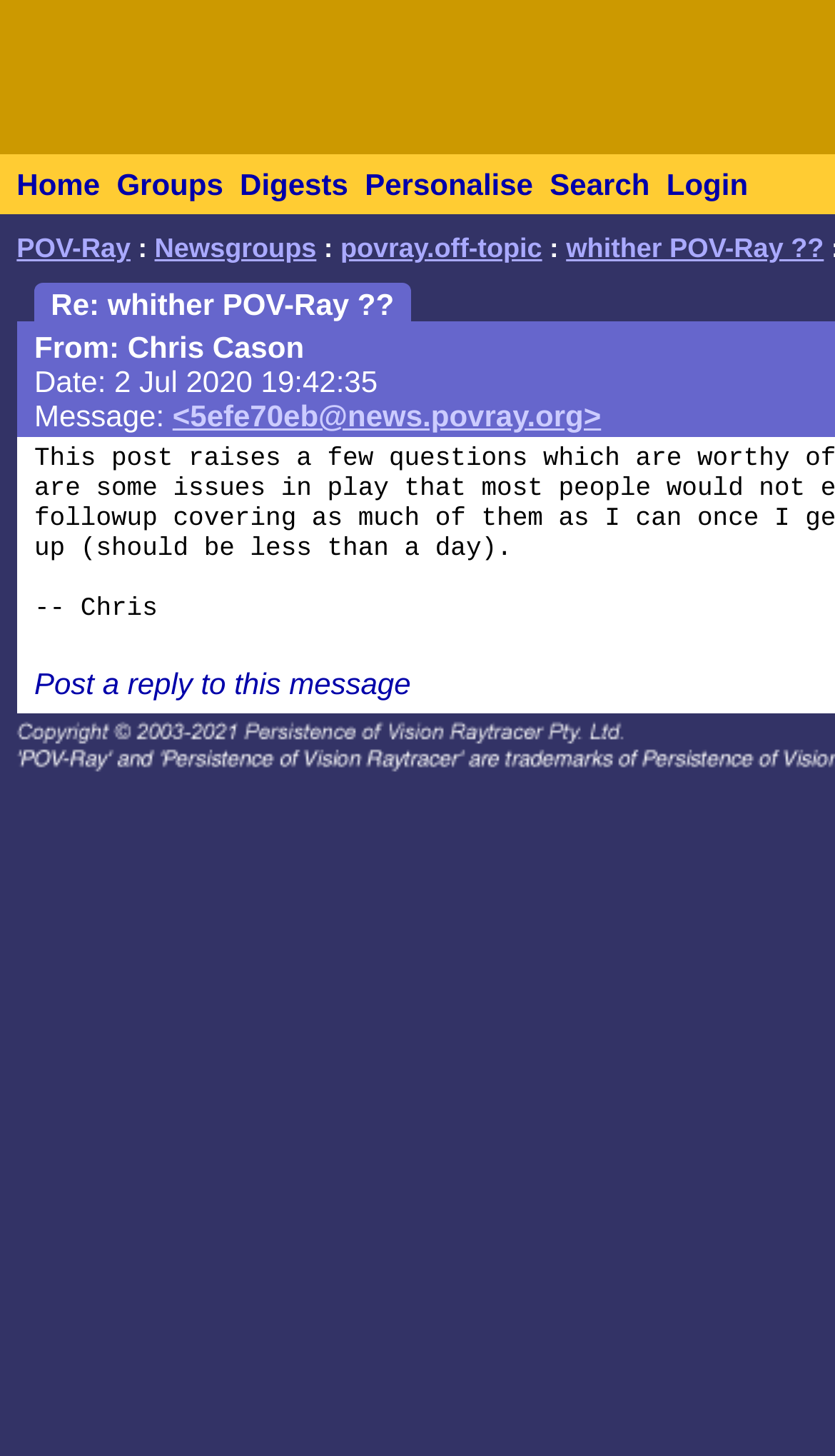Locate the bounding box coordinates of the region to be clicked to comply with the following instruction: "view post details". The coordinates must be four float numbers between 0 and 1, in the form [left, top, right, bottom].

[0.678, 0.16, 0.987, 0.181]